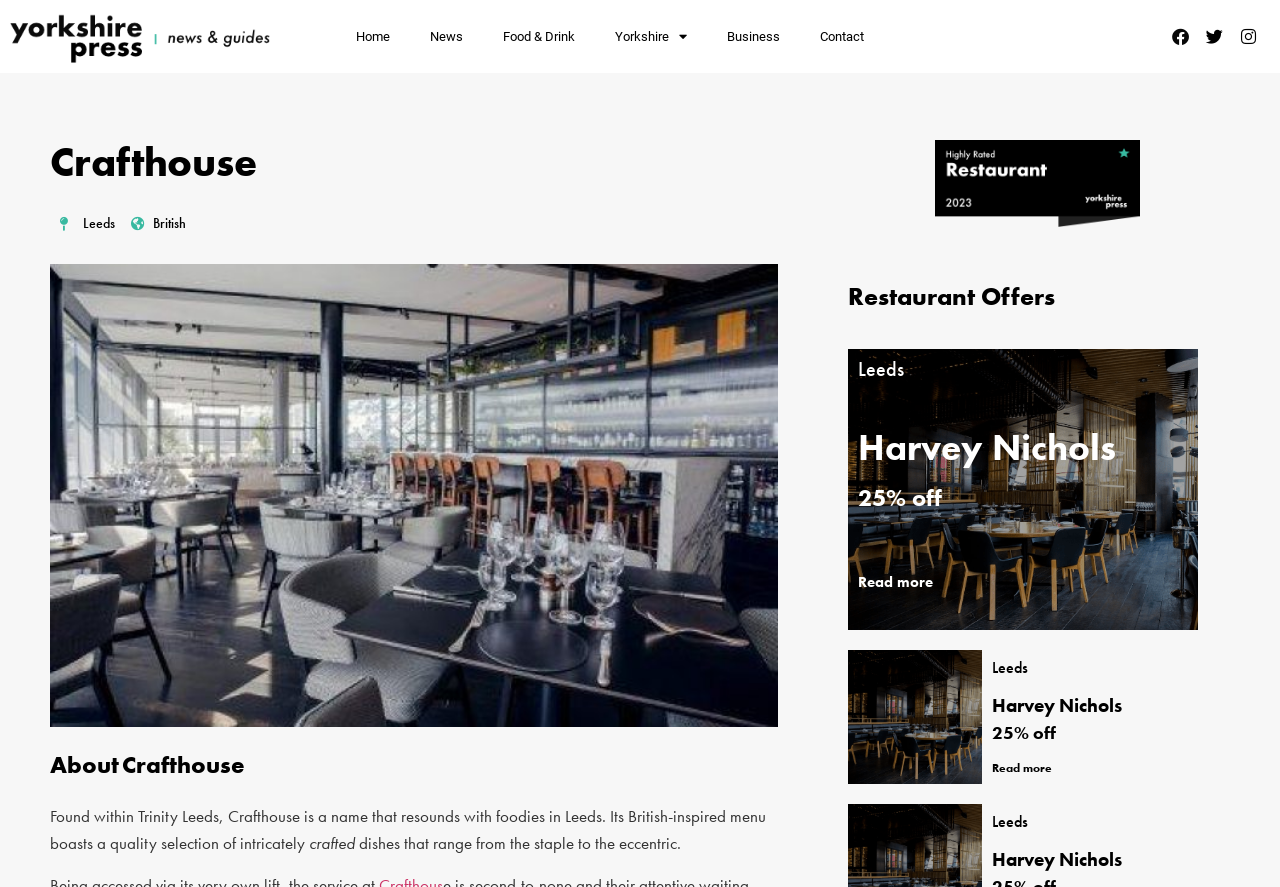Please provide the bounding box coordinates for the element that needs to be clicked to perform the following instruction: "Click on Home". The coordinates should be given as four float numbers between 0 and 1, i.e., [left, top, right, bottom].

[0.262, 0.015, 0.32, 0.067]